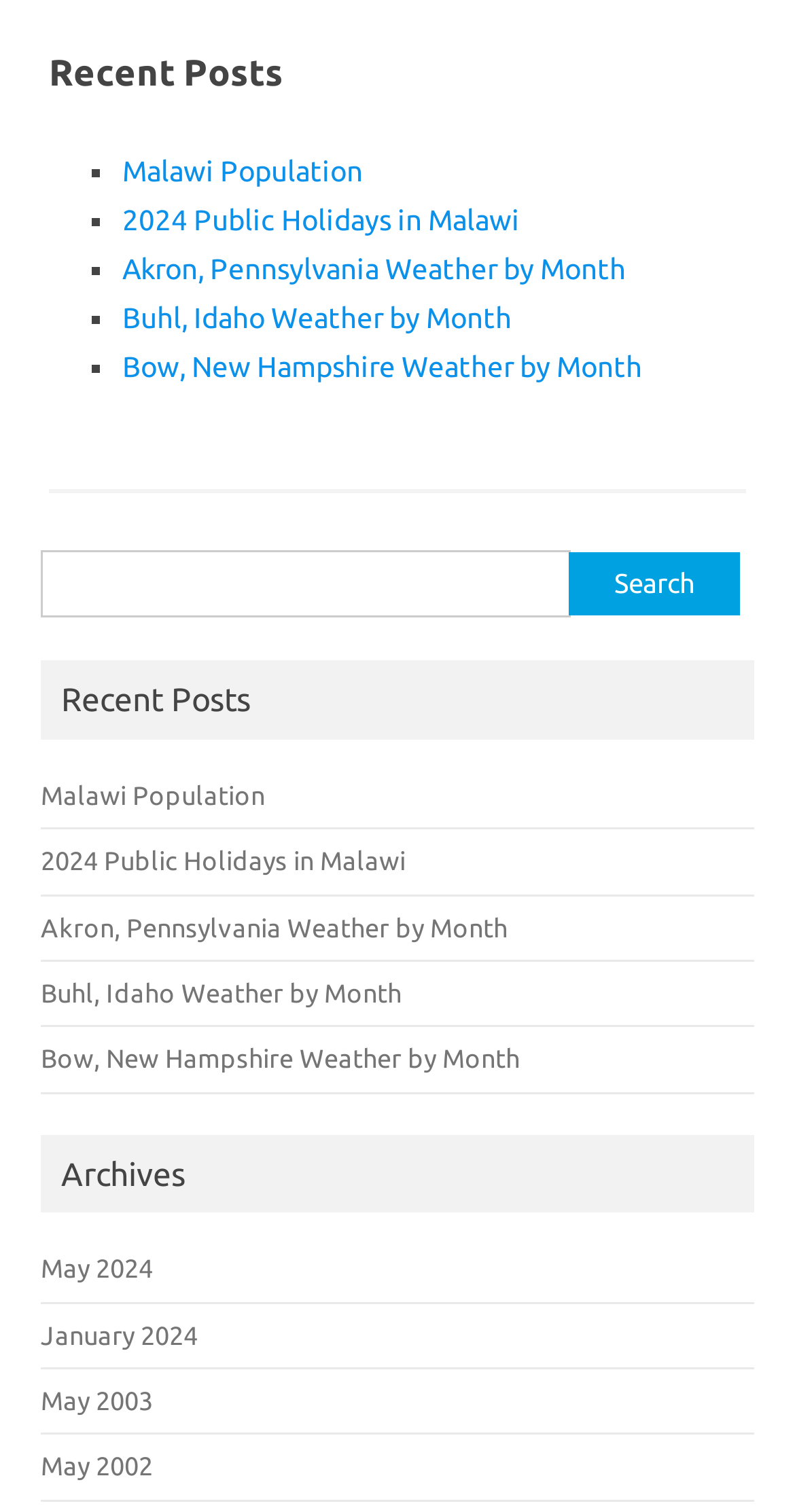Determine the bounding box coordinates for the HTML element mentioned in the following description: "Malawi Population". The coordinates should be a list of four floats ranging from 0 to 1, represented as [left, top, right, bottom].

[0.051, 0.516, 0.333, 0.535]